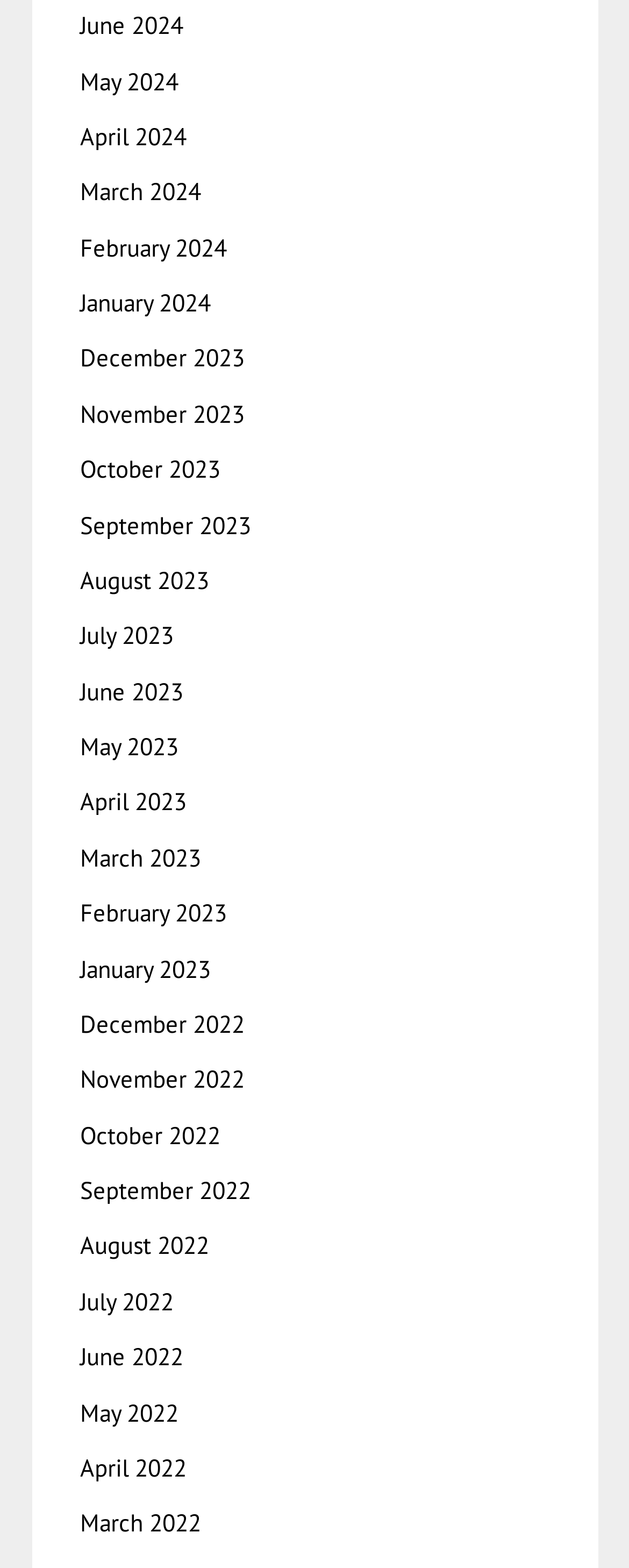Please specify the bounding box coordinates of the element that should be clicked to execute the given instruction: 'Browse August 2023'. Ensure the coordinates are four float numbers between 0 and 1, expressed as [left, top, right, bottom].

[0.127, 0.36, 0.332, 0.38]